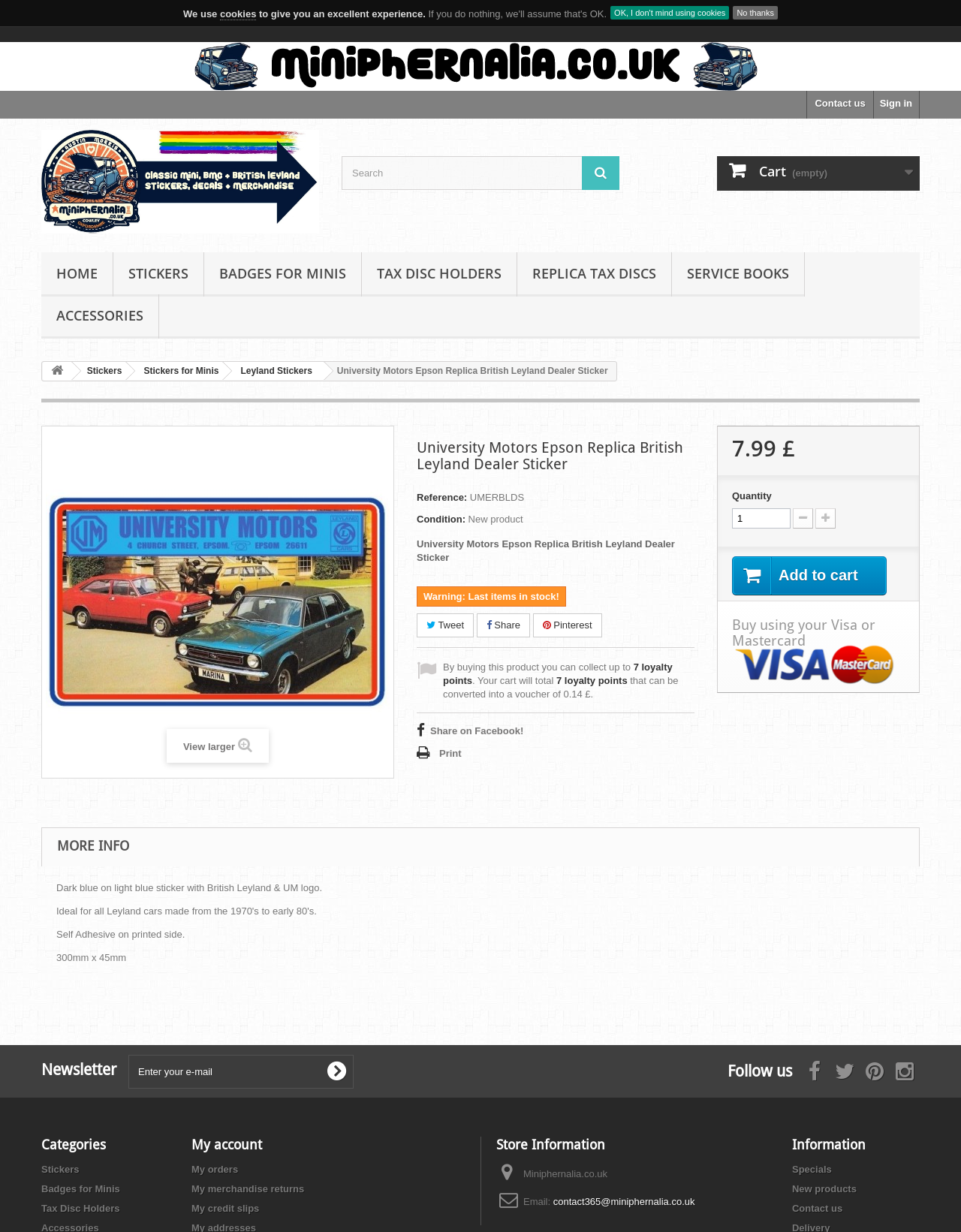Identify the bounding box coordinates for the UI element described as: "Cart 0 Product Products (empty)". The coordinates should be provided as four floats between 0 and 1: [left, top, right, bottom].

[0.746, 0.127, 0.957, 0.155]